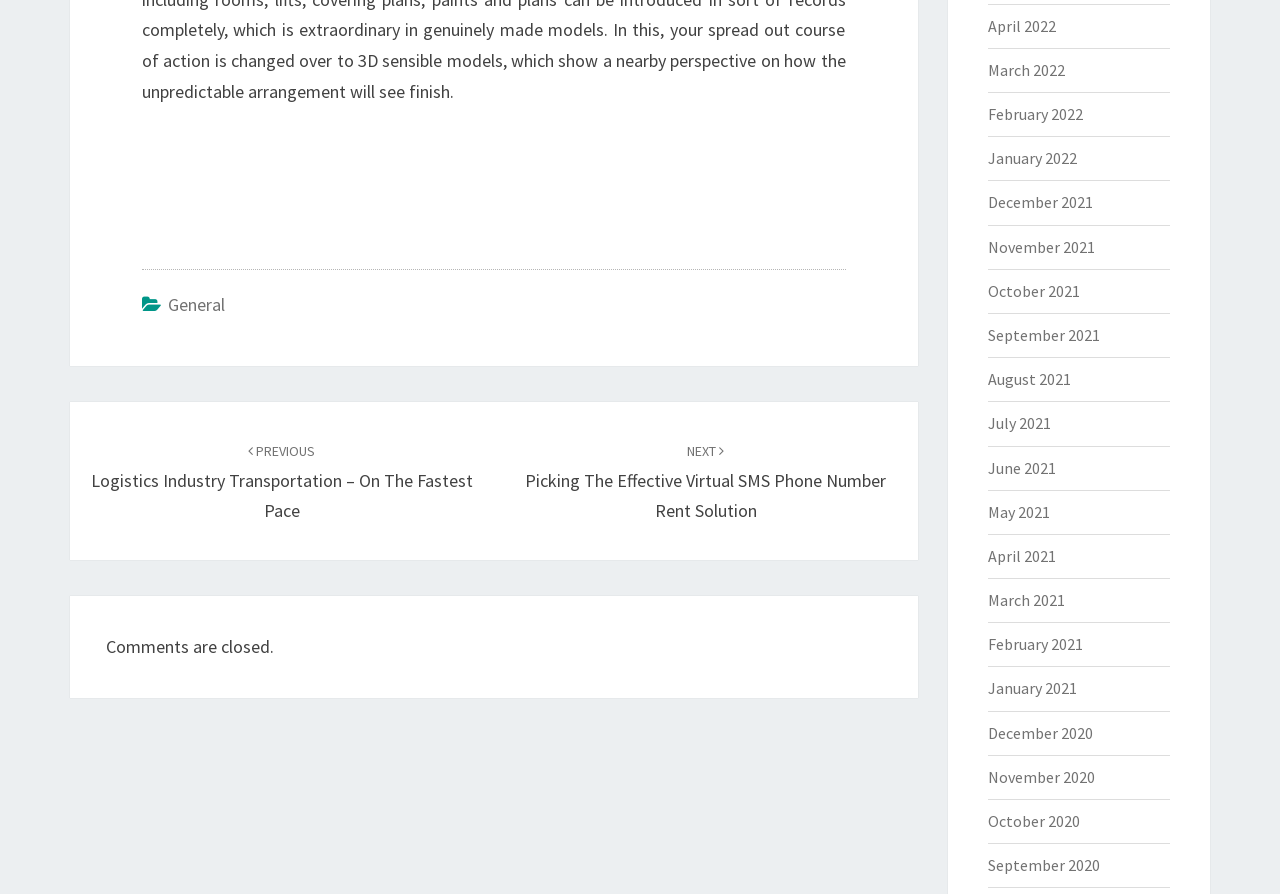What is the purpose of the links at the bottom of the page?
Please provide a comprehensive answer based on the visual information in the image.

The links at the bottom of the page are organized by month and year, suggesting that they are archive links that allow users to access previous posts or articles on the website.